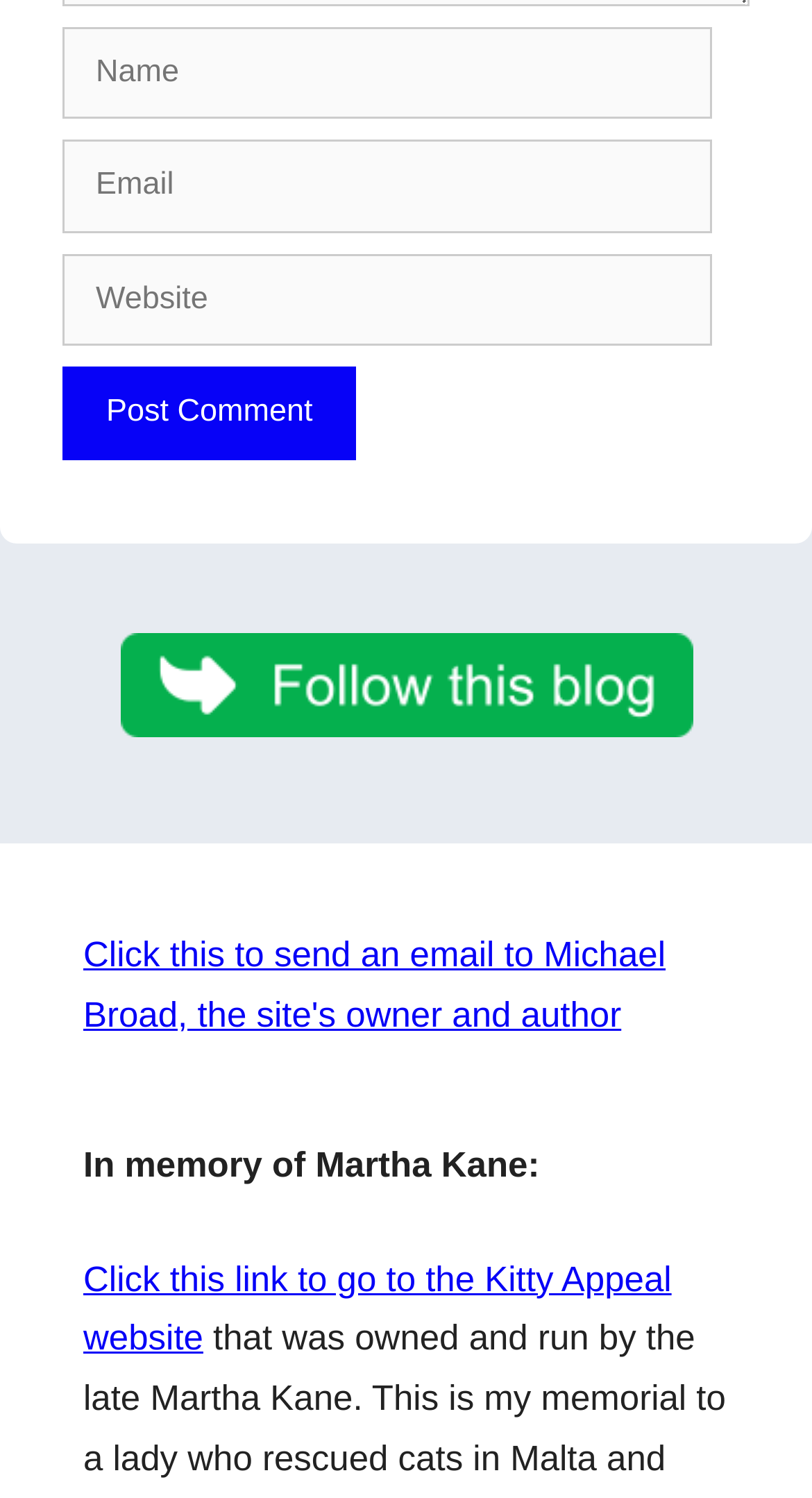Return the bounding box coordinates of the UI element that corresponds to this description: "alt="follow it link and logo"". The coordinates must be given as four float numbers in the range of 0 and 1, [left, top, right, bottom].

[0.147, 0.474, 0.853, 0.497]